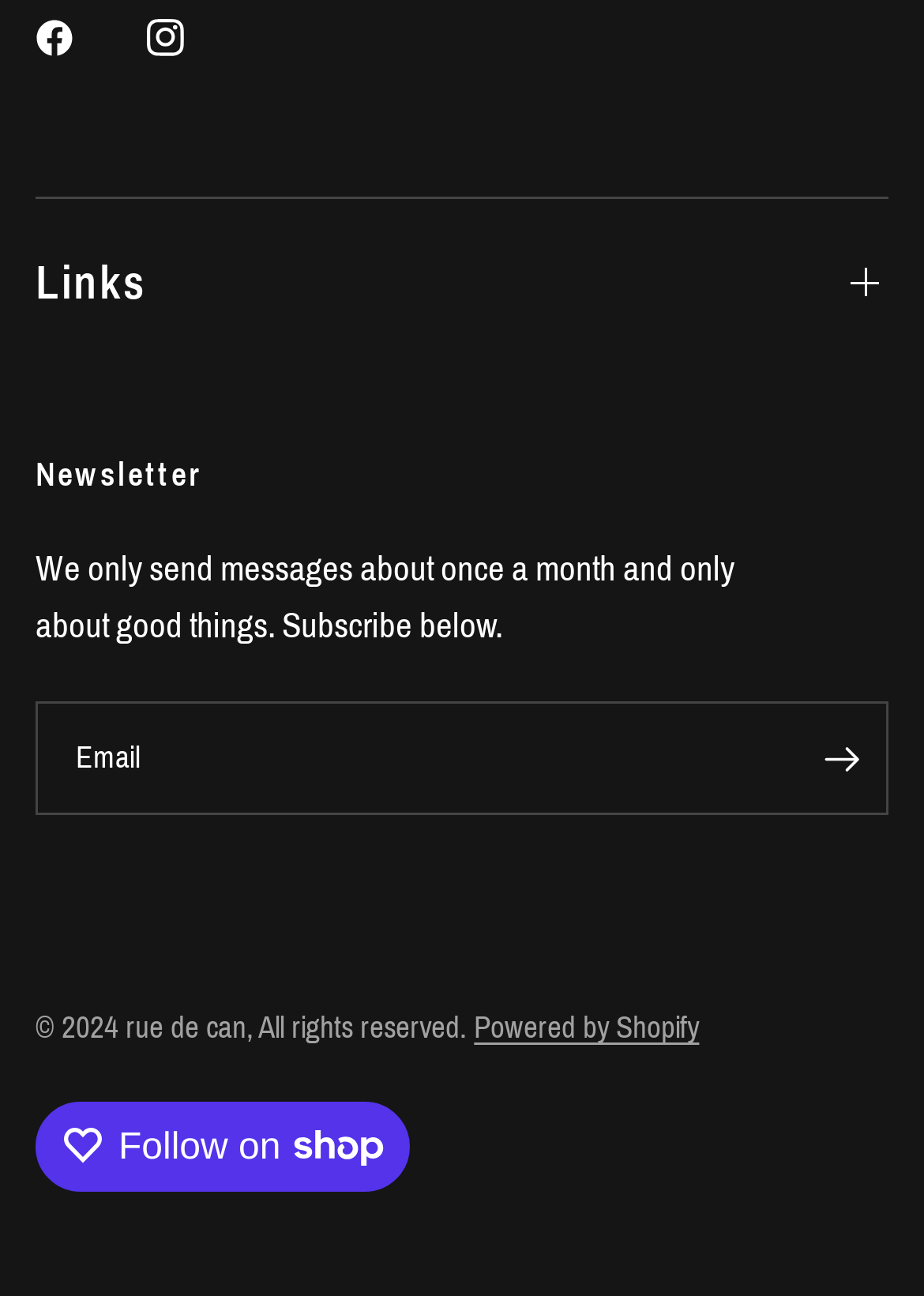What is the function of the button with the 'Shop' image?
Look at the image and answer the question using a single word or phrase.

Follow on Shop